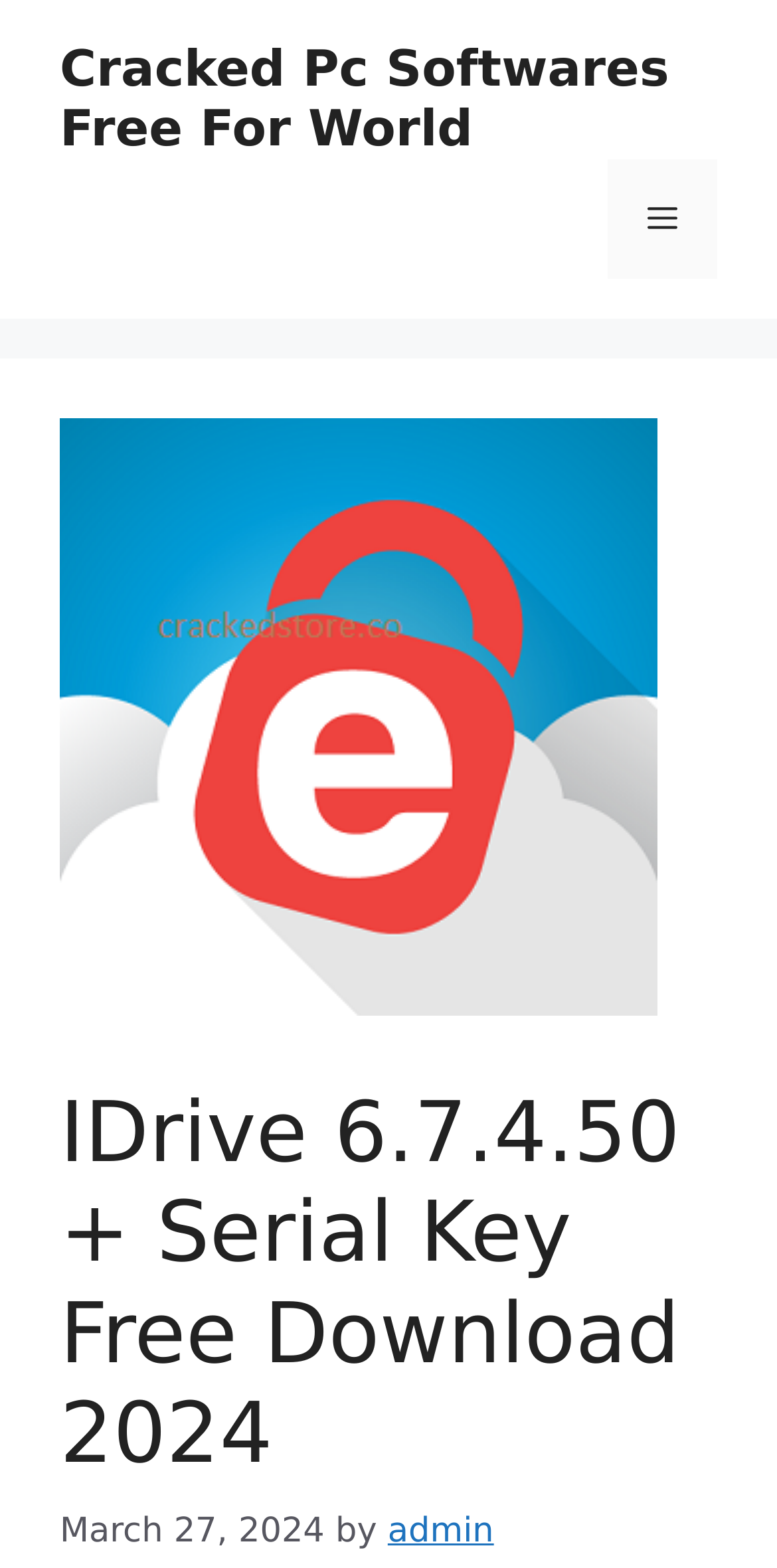What is the logo of the website?
Please look at the screenshot and answer using one word or phrase.

IDrive